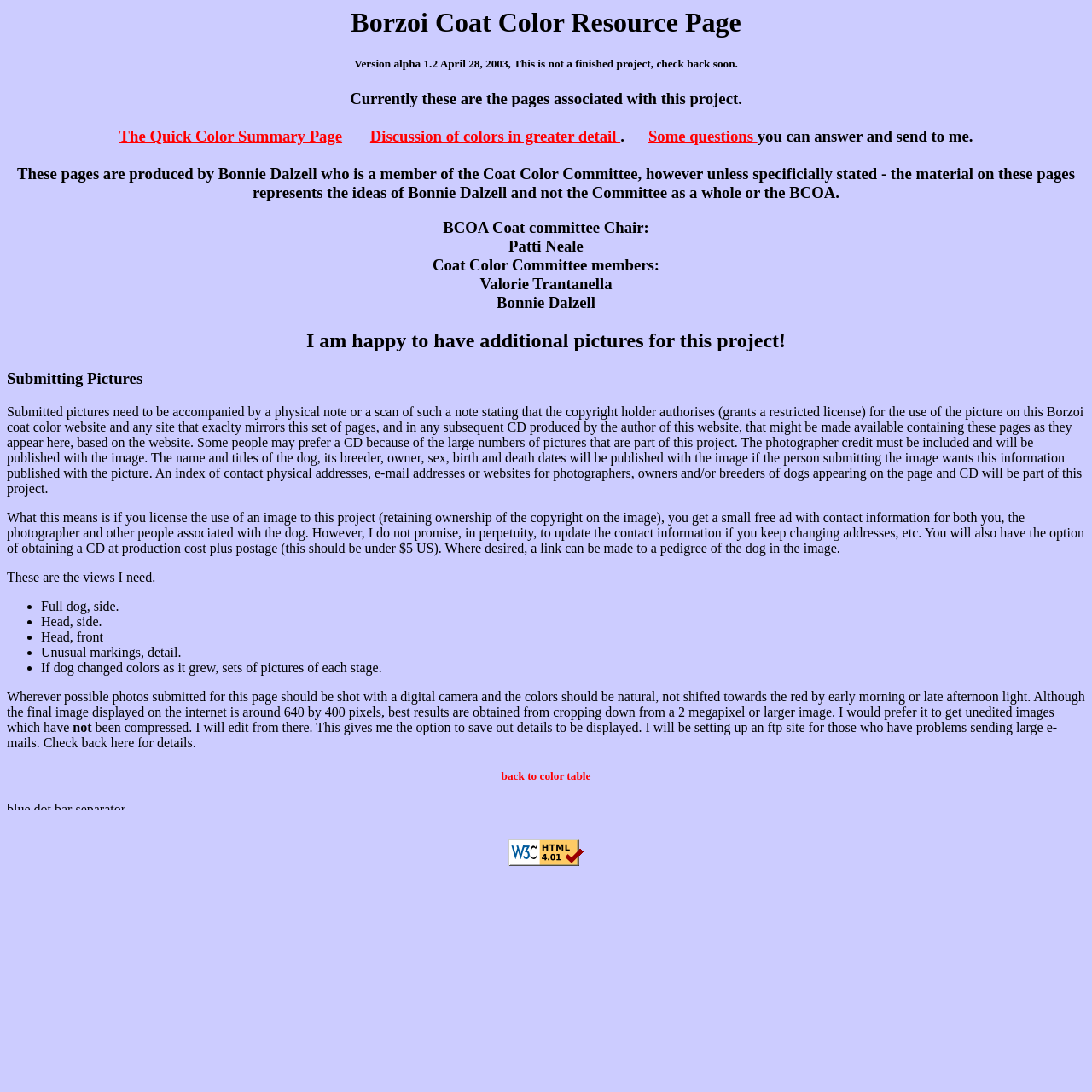Please find and provide the title of the webpage.

Borzoi Coat Color Resource Page